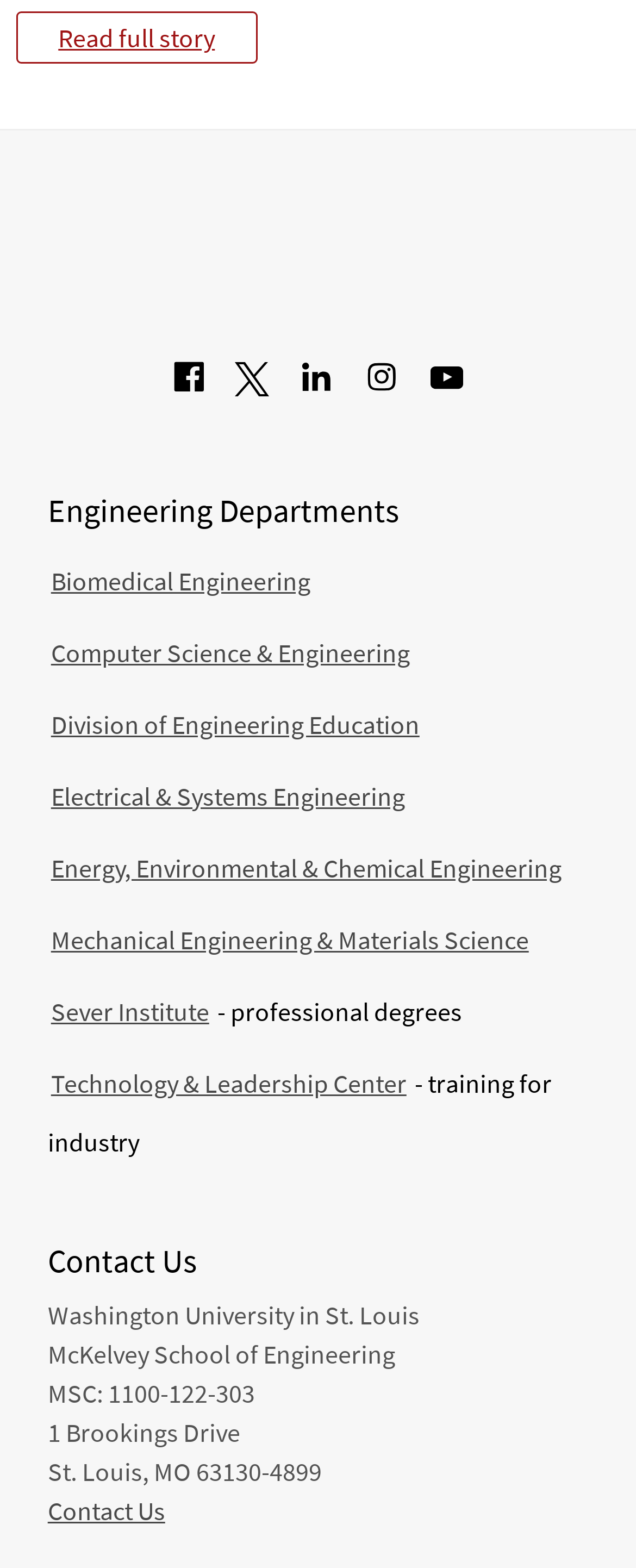Please find the bounding box coordinates of the element that you should click to achieve the following instruction: "Visit McKelvey Engineering home page". The coordinates should be presented as four float numbers between 0 and 1: [left, top, right, bottom].

[0.117, 0.134, 0.883, 0.224]